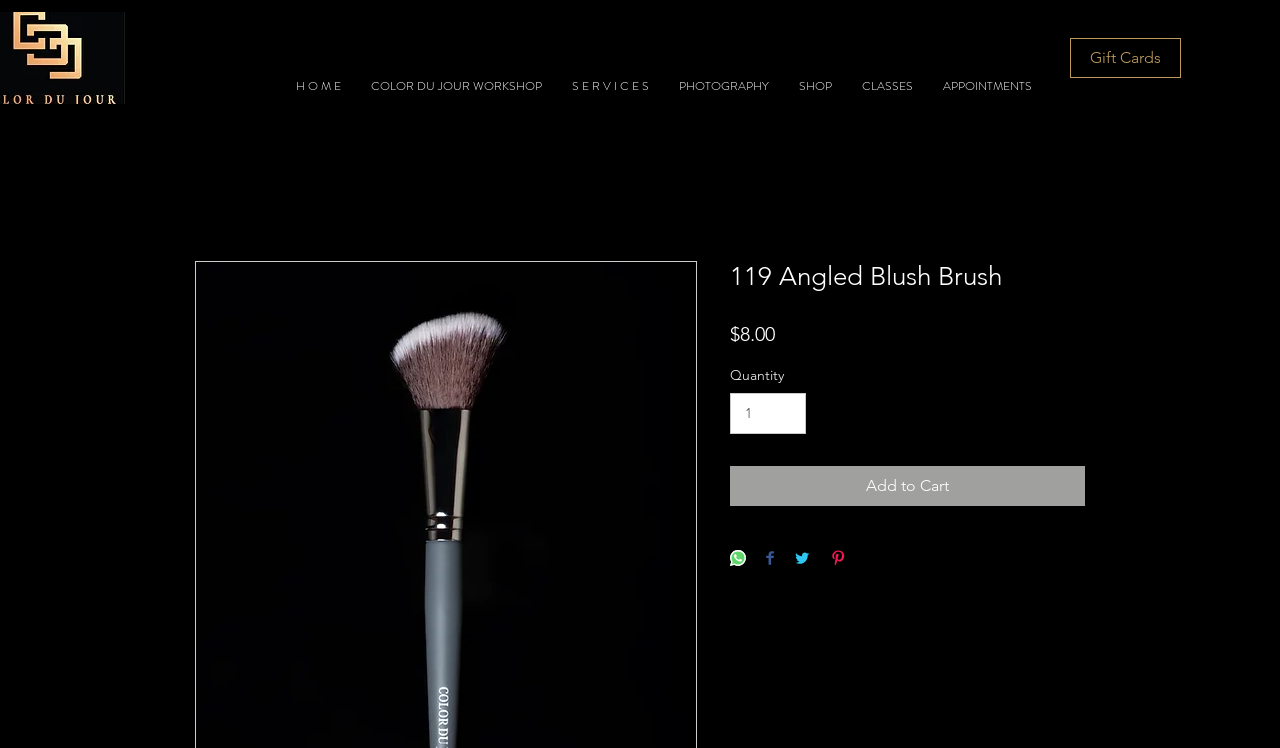Locate the bounding box coordinates of the area where you should click to accomplish the instruction: "Click on the 'Gift Cards' link".

[0.836, 0.051, 0.923, 0.104]